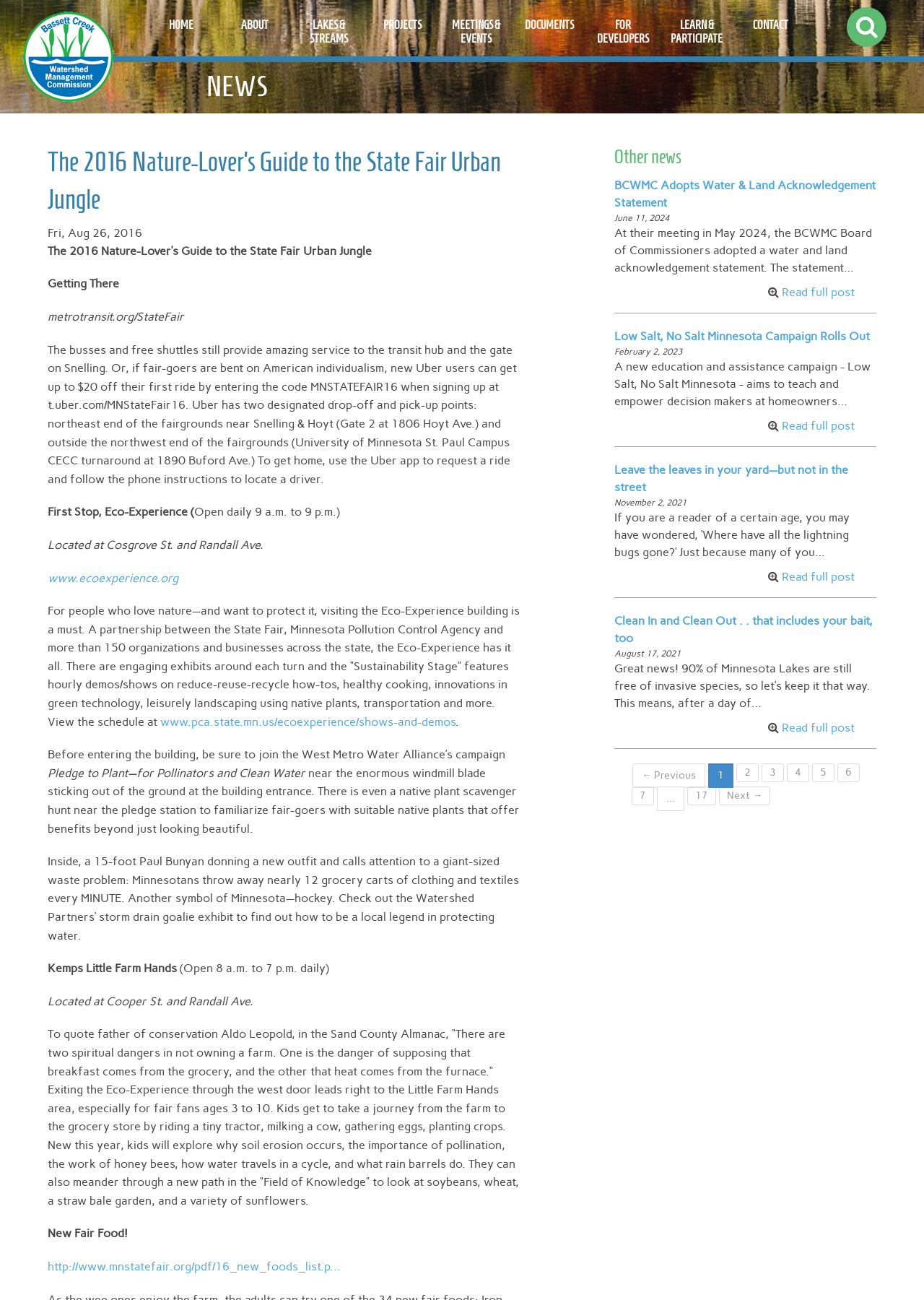Articulate a detailed summary of the webpage's content and design.

This webpage is a guide for nature lovers visiting the State Fair, written by Dawn Pape, also known as the Lawnchair Gardener. At the top of the page, there is a logo of the Bassett Creek Watershed Management Commission (BCWMC) and a navigation menu with links to various sections of the website, including "HOME", "ABOUT", "LAKES & STREAMS", and more.

The main content of the page is divided into sections, starting with "The 2016 Nature-Lover’s Guide to the State Fair Urban Jungle". Below this heading, there is a date "Fri, Aug 26, 2016" and a section titled "Getting There", which provides information on how to get to the State Fair using public transportation or ride-sharing services.

The next section is about the Eco-Experience building, which is a must-visit for nature lovers. This section describes the various exhibits and activities available at the building, including a "Sustainability Stage" featuring demos and shows on green technology, healthy cooking, and more. There is also a native plant scavenger hunt and a pledge station to plant for pollinators and clean water.

Following this, there is a section about Kemps Little Farm Hands, an area designed for kids aged 3-10, where they can learn about farming and the environment through interactive activities.

The page also features a section on new fair food options and a list of other news articles from the BCWMC, including a water and land acknowledgement statement, a low-salt campaign, and tips on how to protect the environment.

At the bottom of the page, there is a pagination menu with links to previous and next pages, as well as numbered links to specific pages.